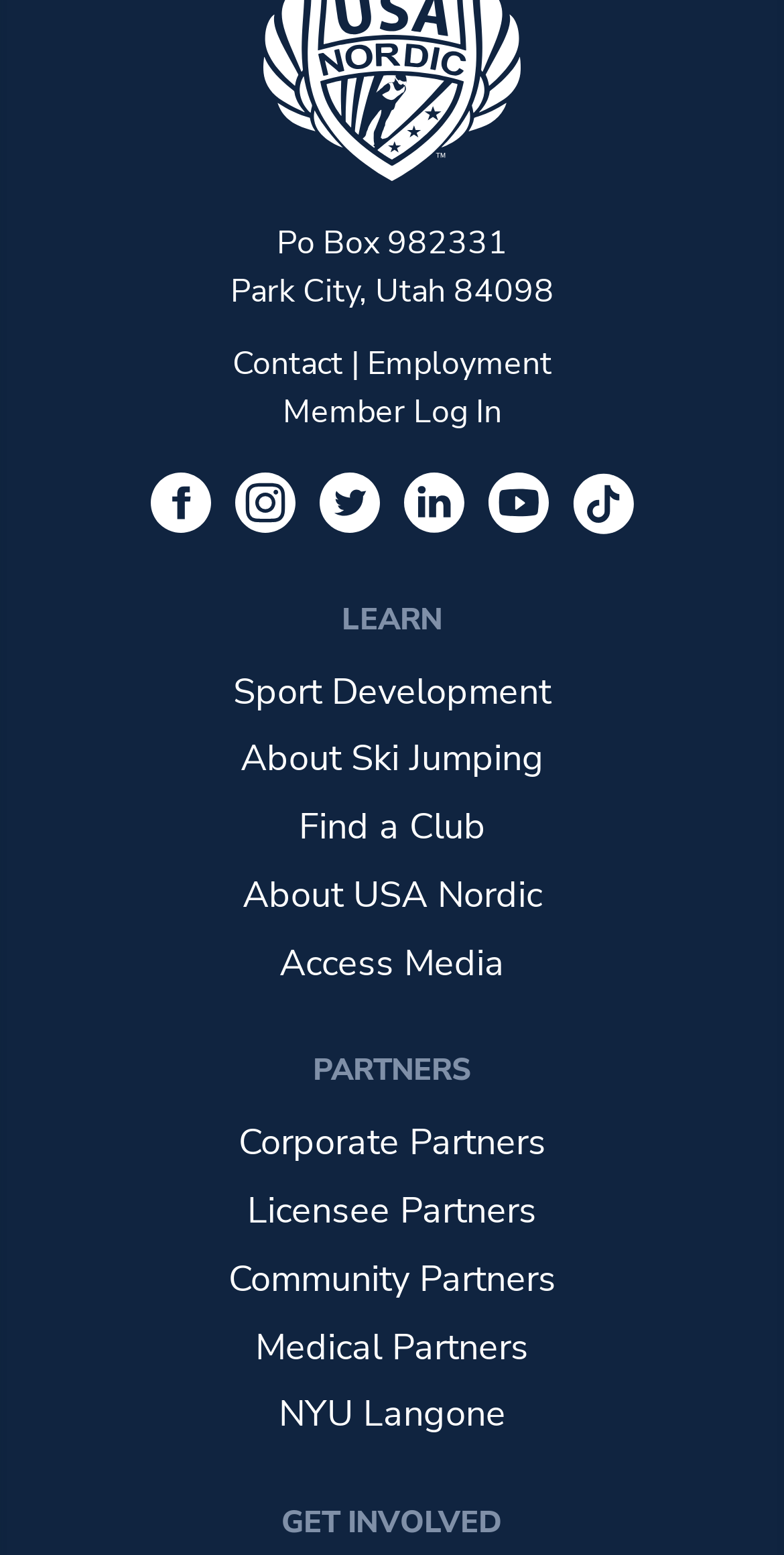Please answer the following query using a single word or phrase: 
How many social media links are there?

6